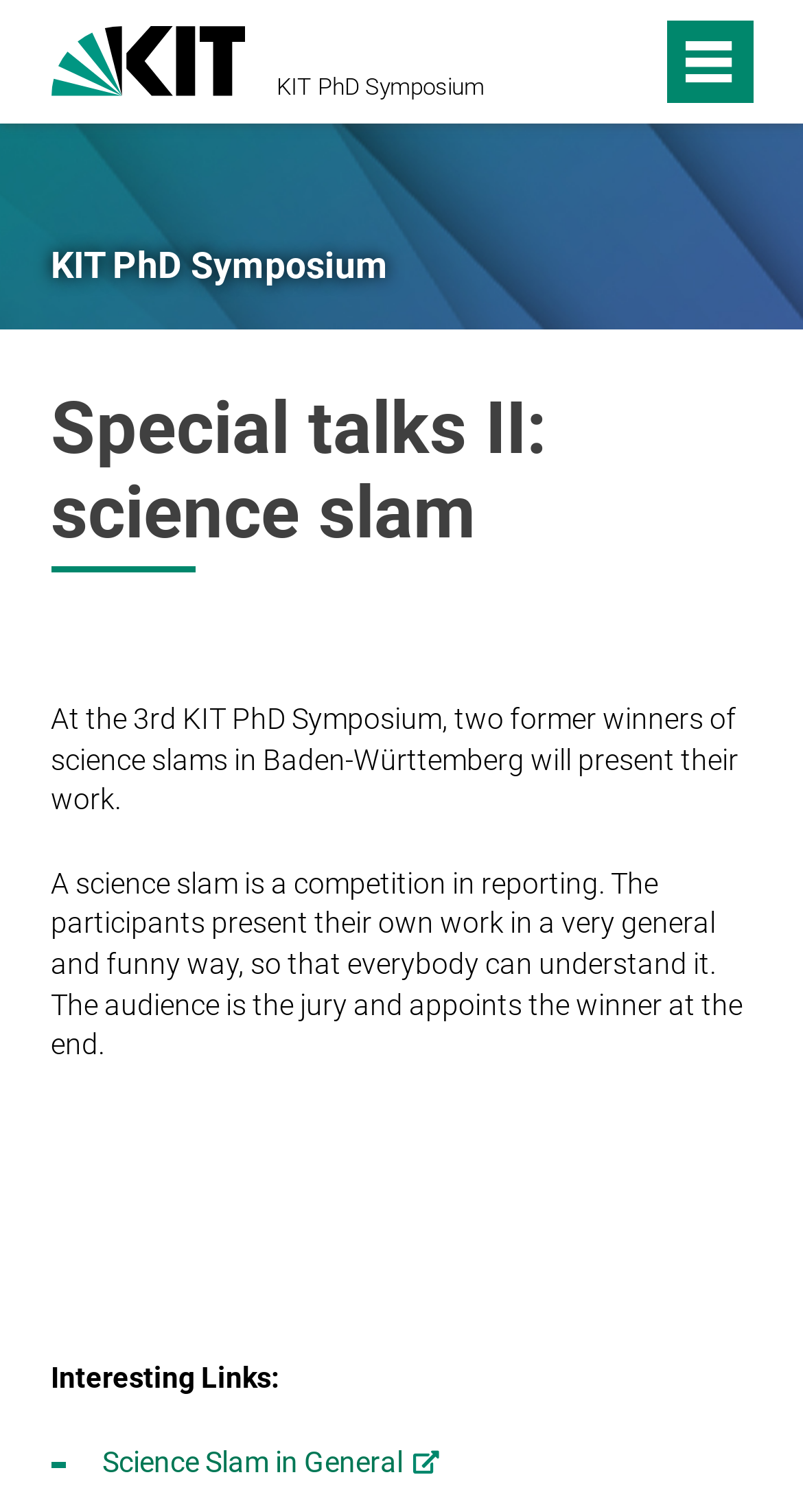Provide the bounding box coordinates of the HTML element described by the text: "KIT PhD Symposium". The coordinates should be in the format [left, top, right, bottom] with values between 0 and 1.

[0.345, 0.048, 0.627, 0.081]